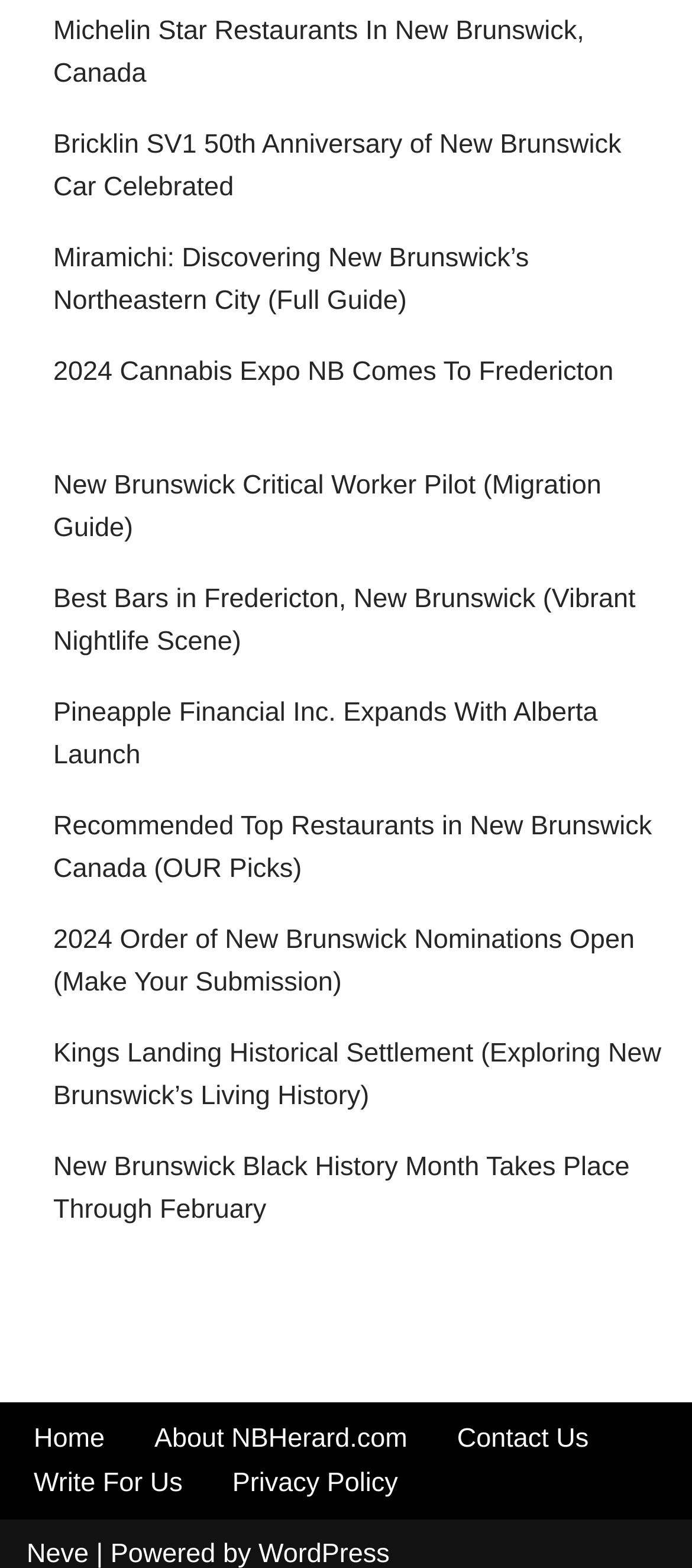Locate the bounding box coordinates of the element I should click to achieve the following instruction: "Explore the history of Kings Landing Historical Settlement".

[0.077, 0.662, 0.956, 0.708]